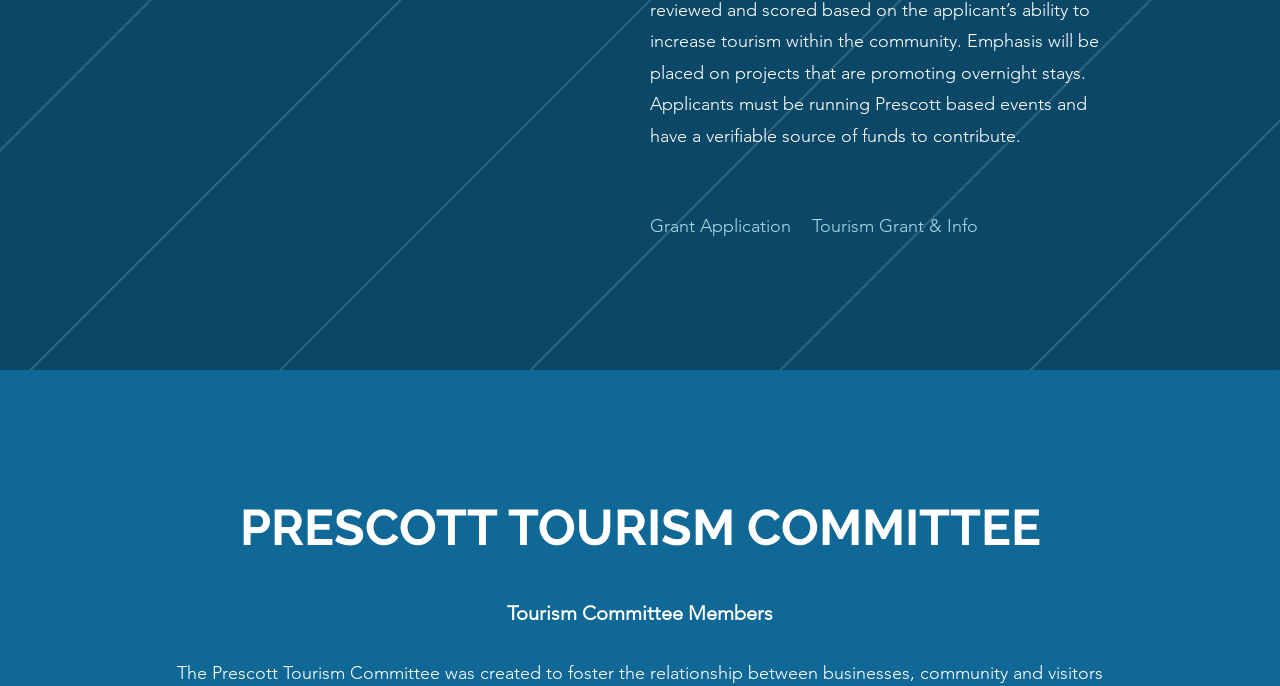Determine the bounding box for the HTML element described here: "About Us". The coordinates should be given as [left, top, right, bottom] with each number being a float between 0 and 1.

None